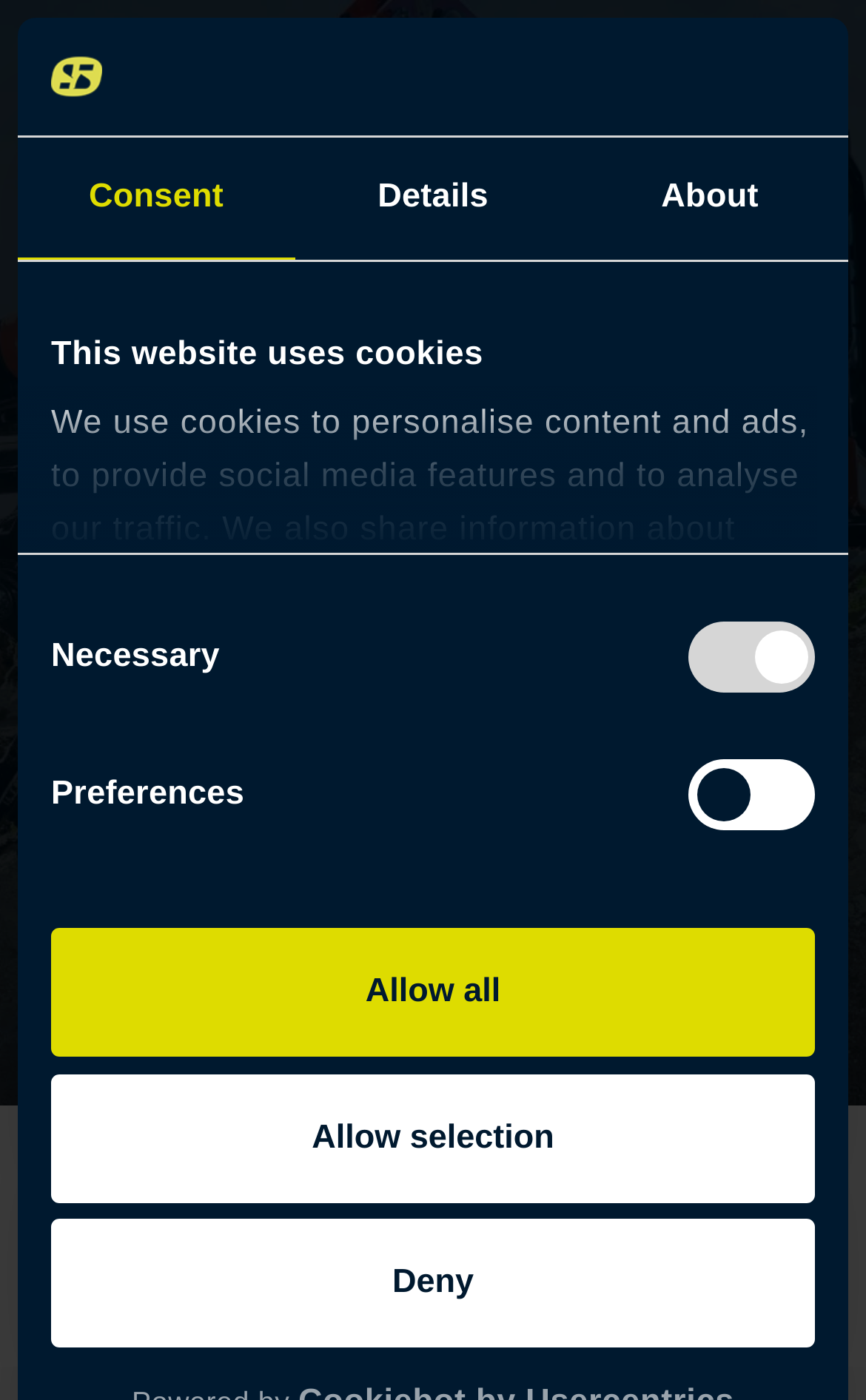Please provide a short answer using a single word or phrase for the question:
What is the image at the top-right corner?

Swift